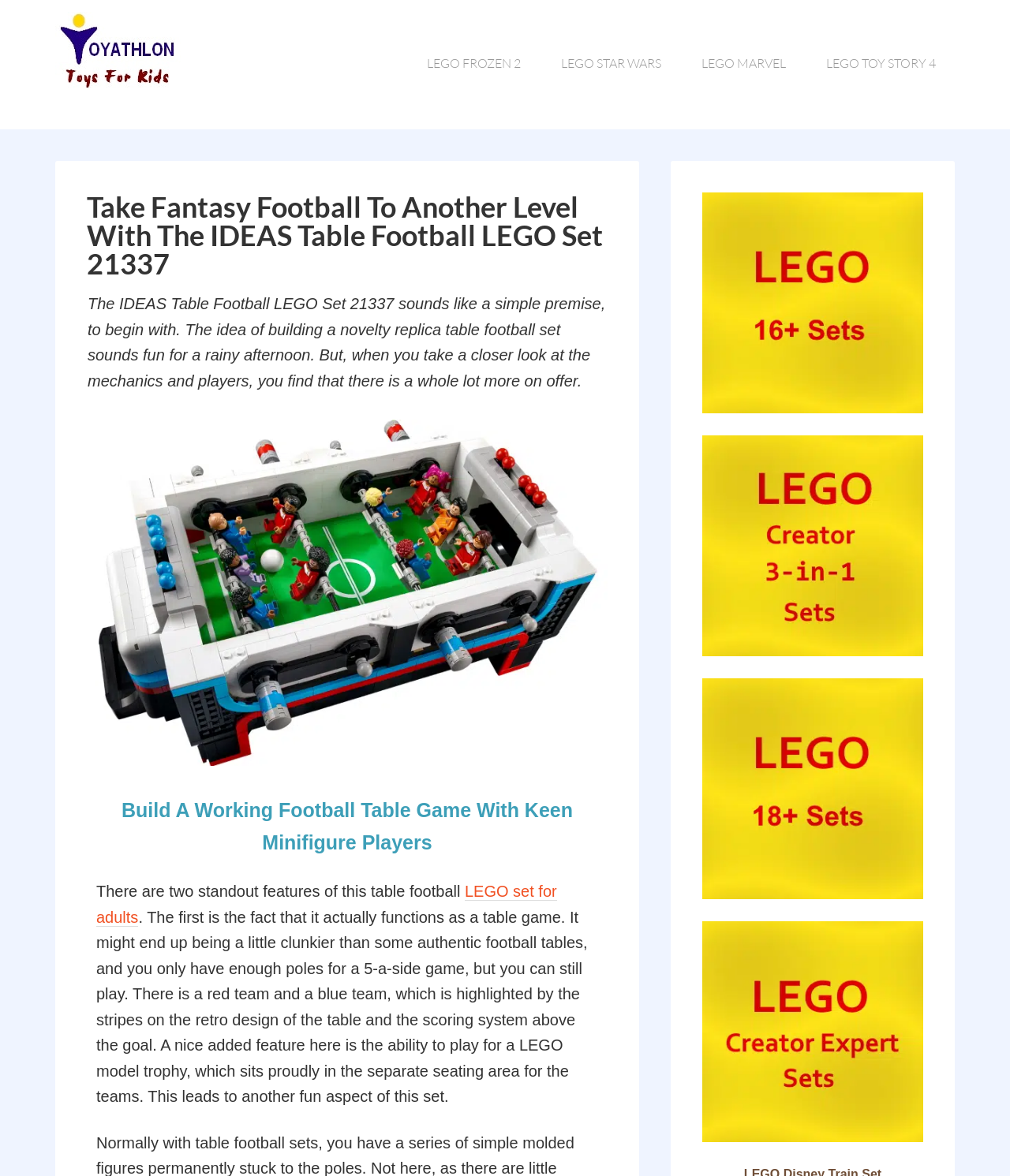Locate the bounding box coordinates of the clickable area needed to fulfill the instruction: "Click the 'Share' button".

None